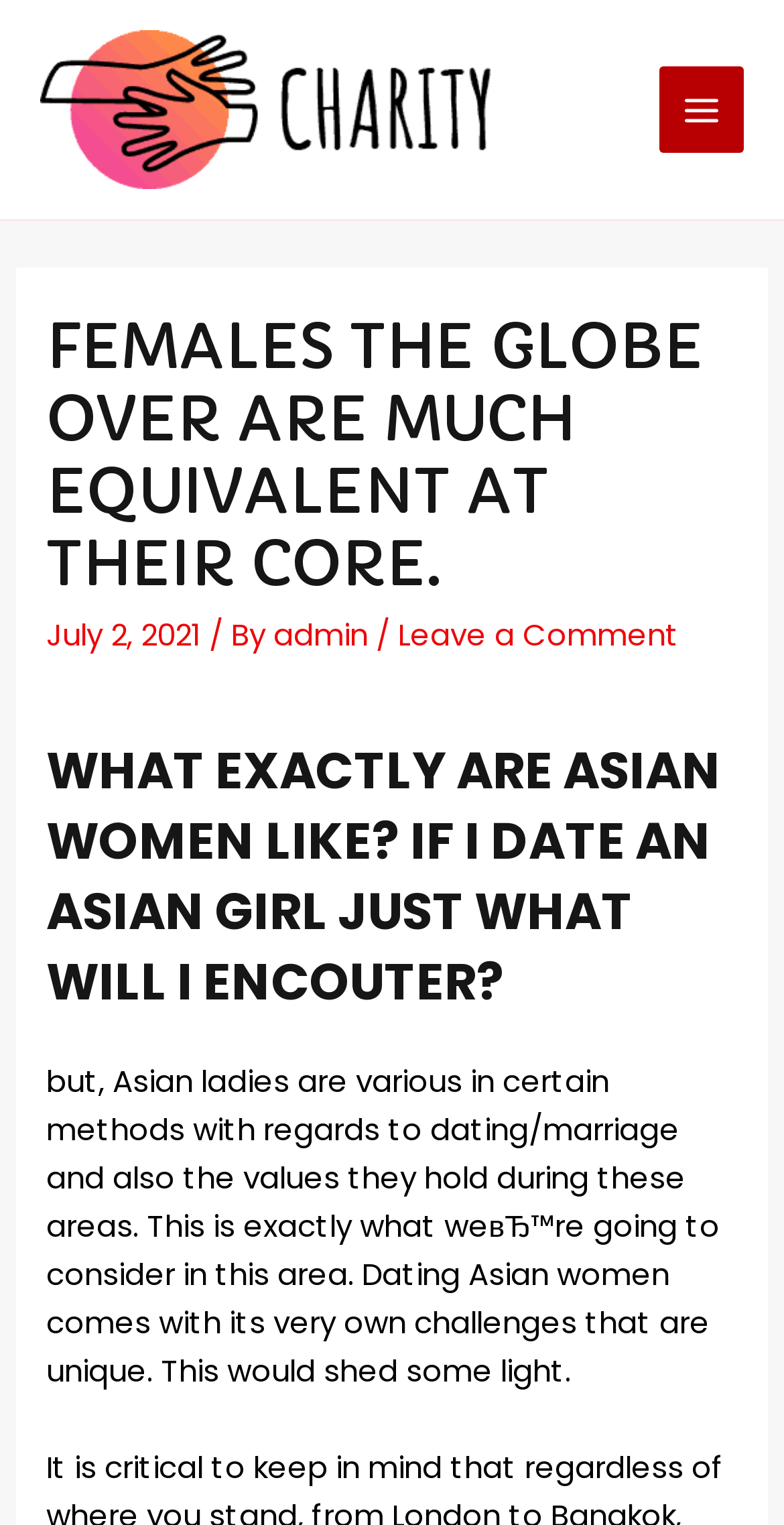Identify the main title of the webpage and generate its text content.

FEMALES THE GLOBE OVER ARE MUCH EQUIVALENT AT THEIR CORE.